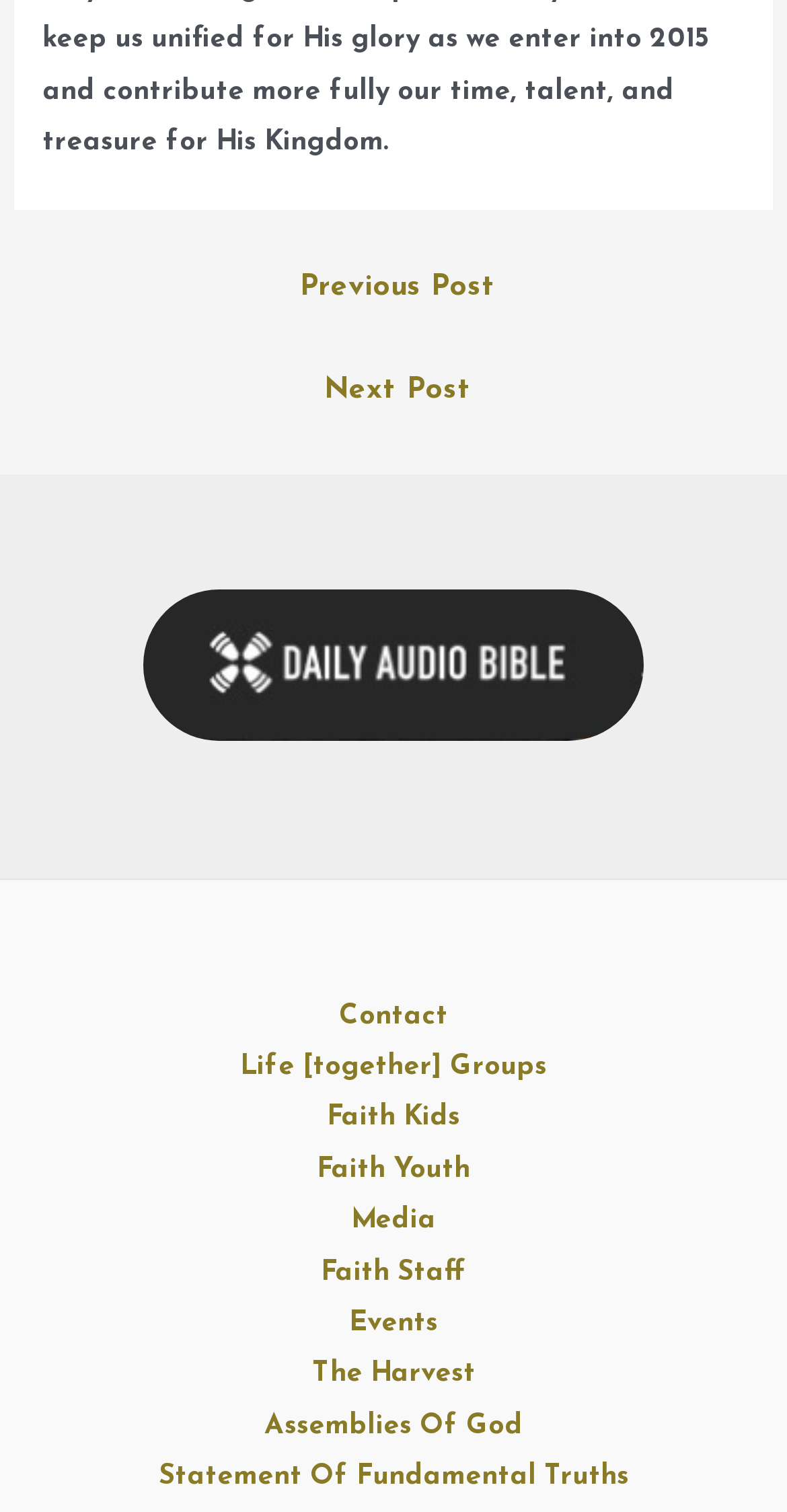Respond to the question below with a concise word or phrase:
What is the purpose of the 'Previous Post' link?

To navigate to the previous post